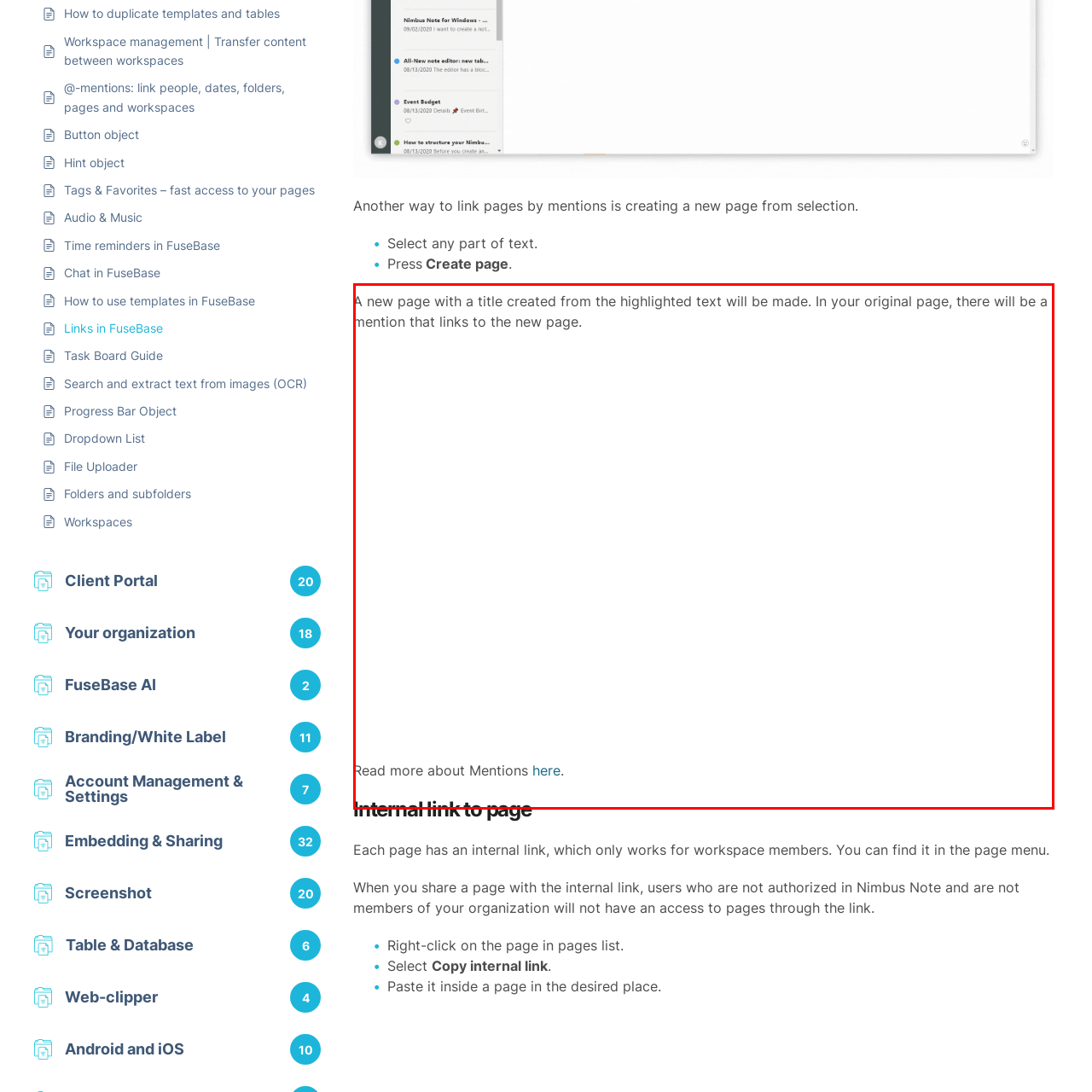Direct your attention to the image within the red bounding box and respond with a detailed answer to the following question, using the image as your reference: What facilitates easy navigation for users?

The mention linking to the new page facilitates easy navigation for users, allowing them to easily access the new page from the original page.